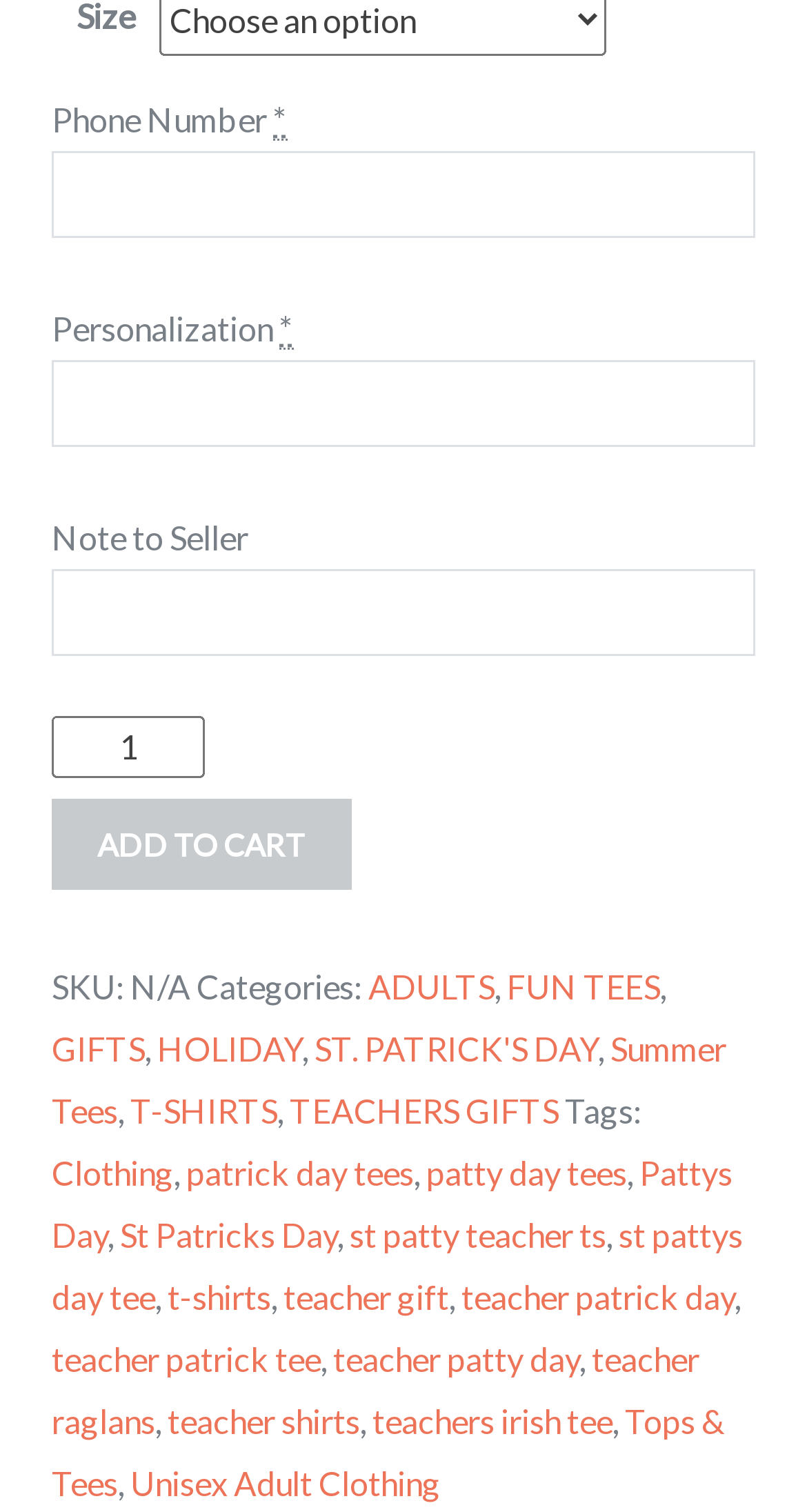Can you specify the bounding box coordinates for the region that should be clicked to fulfill this instruction: "Click on category ADULTS".

[0.456, 0.64, 0.613, 0.666]